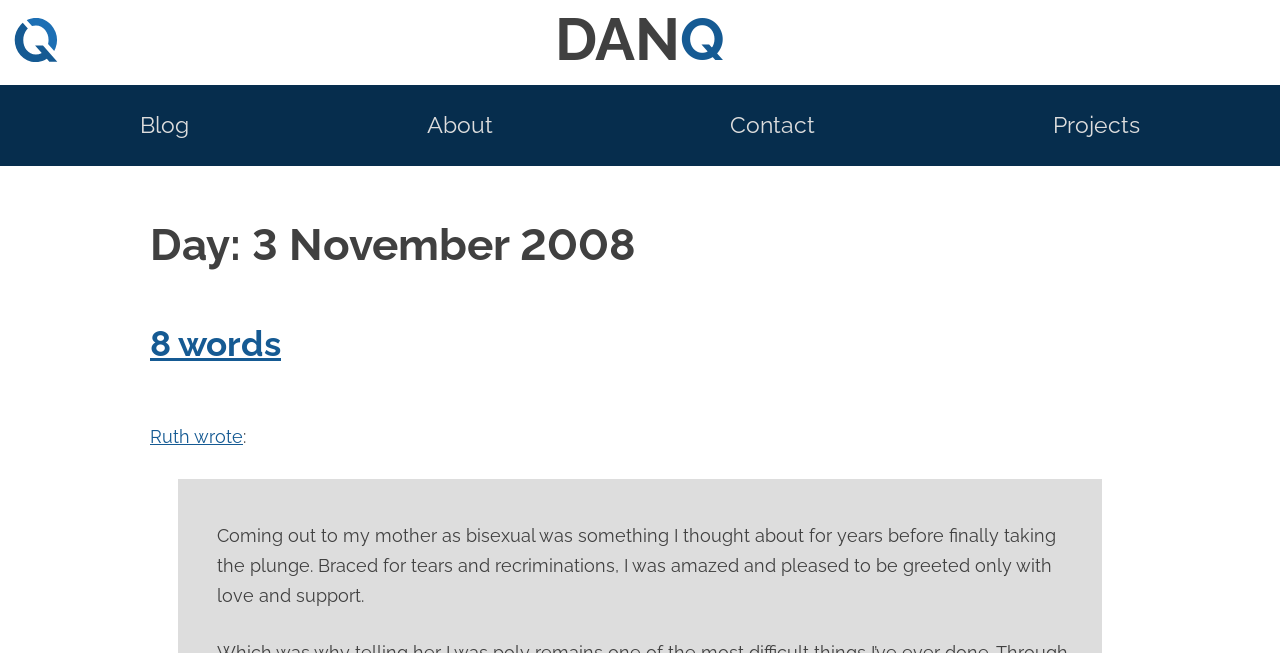What is the title of the blog post?
Answer the question with as much detail as possible.

I found the title of the blog post by looking at the heading element that contains the text '8 words', which suggests that this is the title of the blog post.